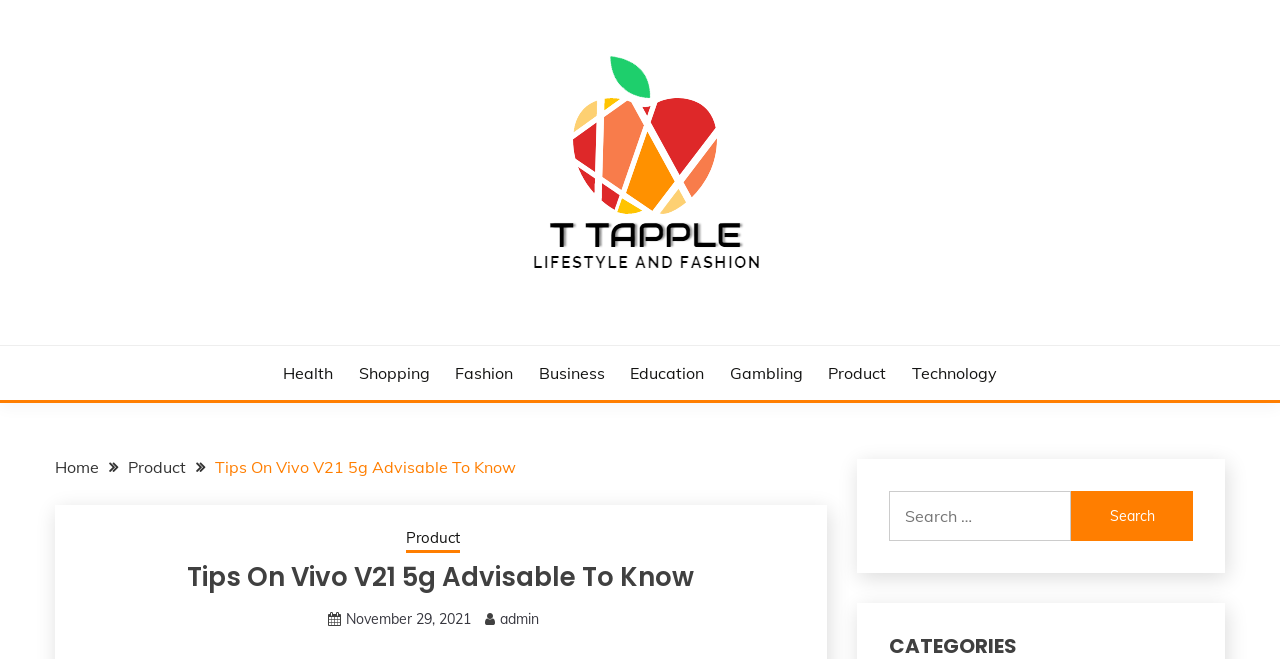Generate a comprehensive description of the webpage content.

This webpage is about tips on Vivo V21 5G, with a focus on providing advisory information. At the top left, there is a link to "T Tapple" accompanied by an image with the same name. Below this, there is a section with various links to different categories, including "Lifestyle and Fashion", "Health", "Shopping", "Fashion", "Business", "Education", "Gambling", "Product", and "Technology". 

To the right of these links, there is a navigation section with breadcrumbs, which includes links to "Home", "Product", and the current page "Tips On Vivo V21 5g Advisable To Know". Below this navigation section, there is a heading with the same title as the webpage. 

Further down, there is a link to the date "November 29, 2021" and another link to the author "admin". At the bottom right, there is a search bar with a label "Search for:" and a button to initiate the search.